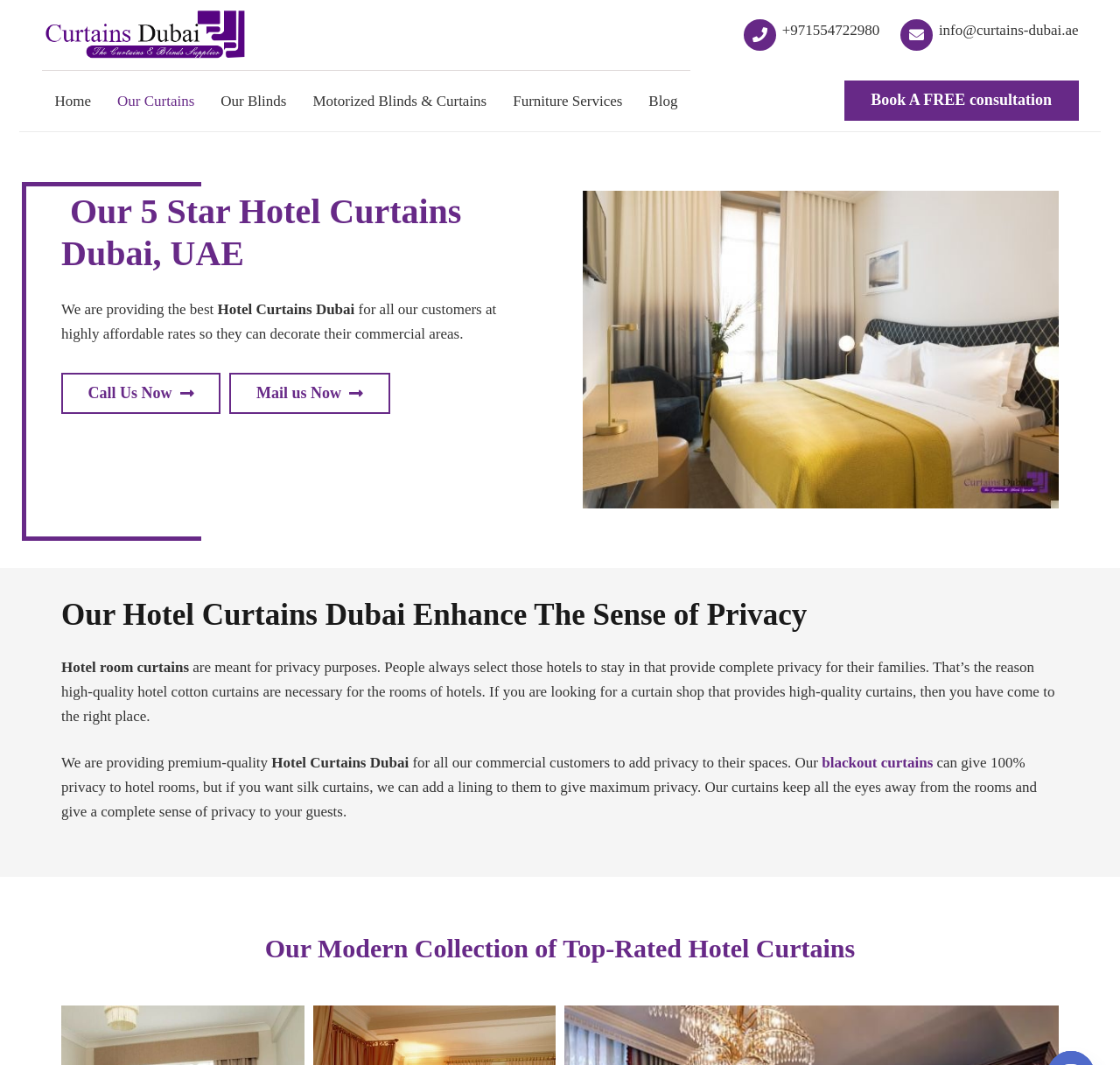Locate the bounding box coordinates of the clickable region to complete the following instruction: "Navigate to the Home page."

[0.037, 0.066, 0.093, 0.124]